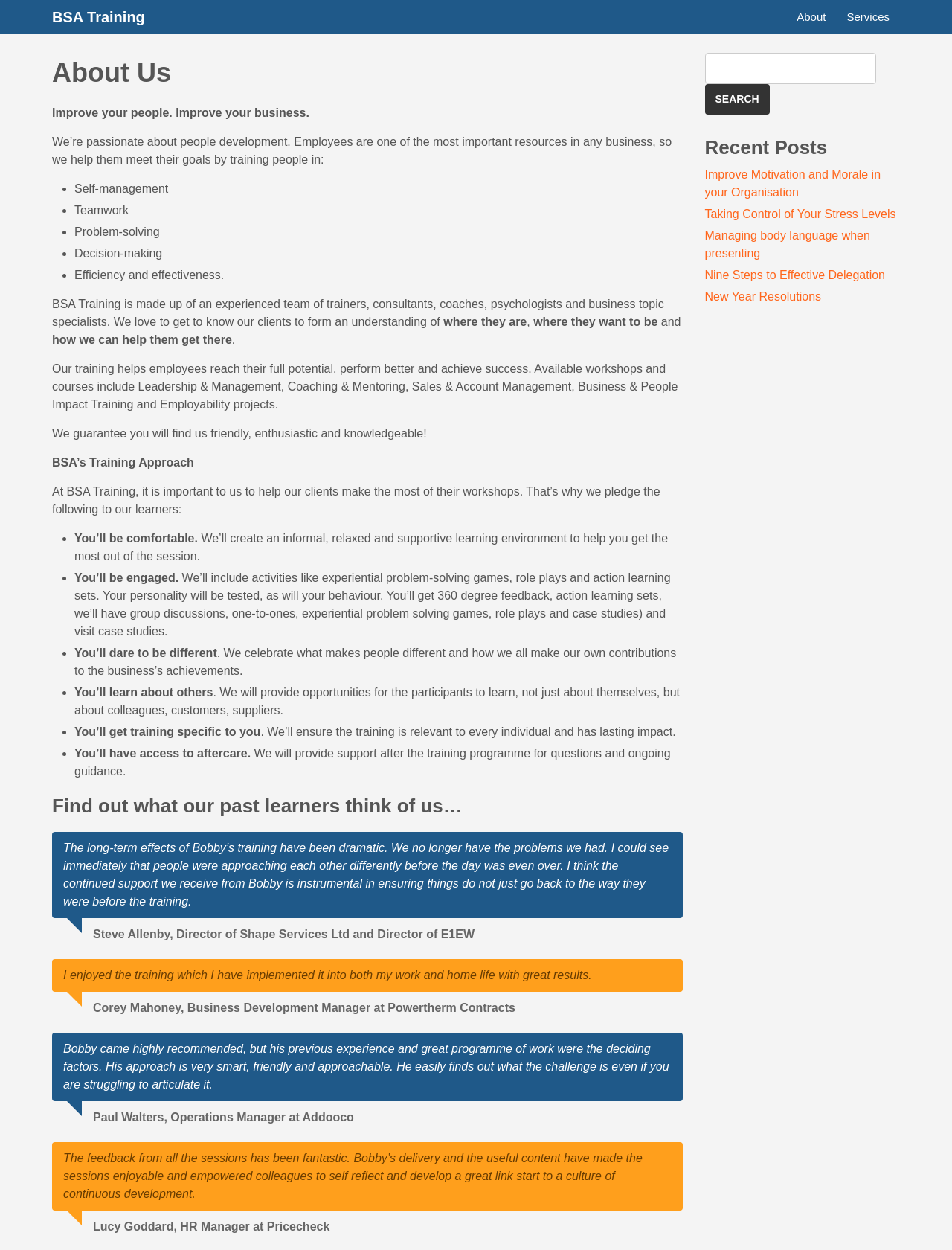Based on the image, please respond to the question with as much detail as possible:
What is the main focus of BSA Training?

Based on the webpage content, it is clear that BSA Training is focused on people development, as stated in the meta description and the introductory paragraph. The webpage highlights the importance of employee development and how BSA Training helps individuals meet their goals through training.